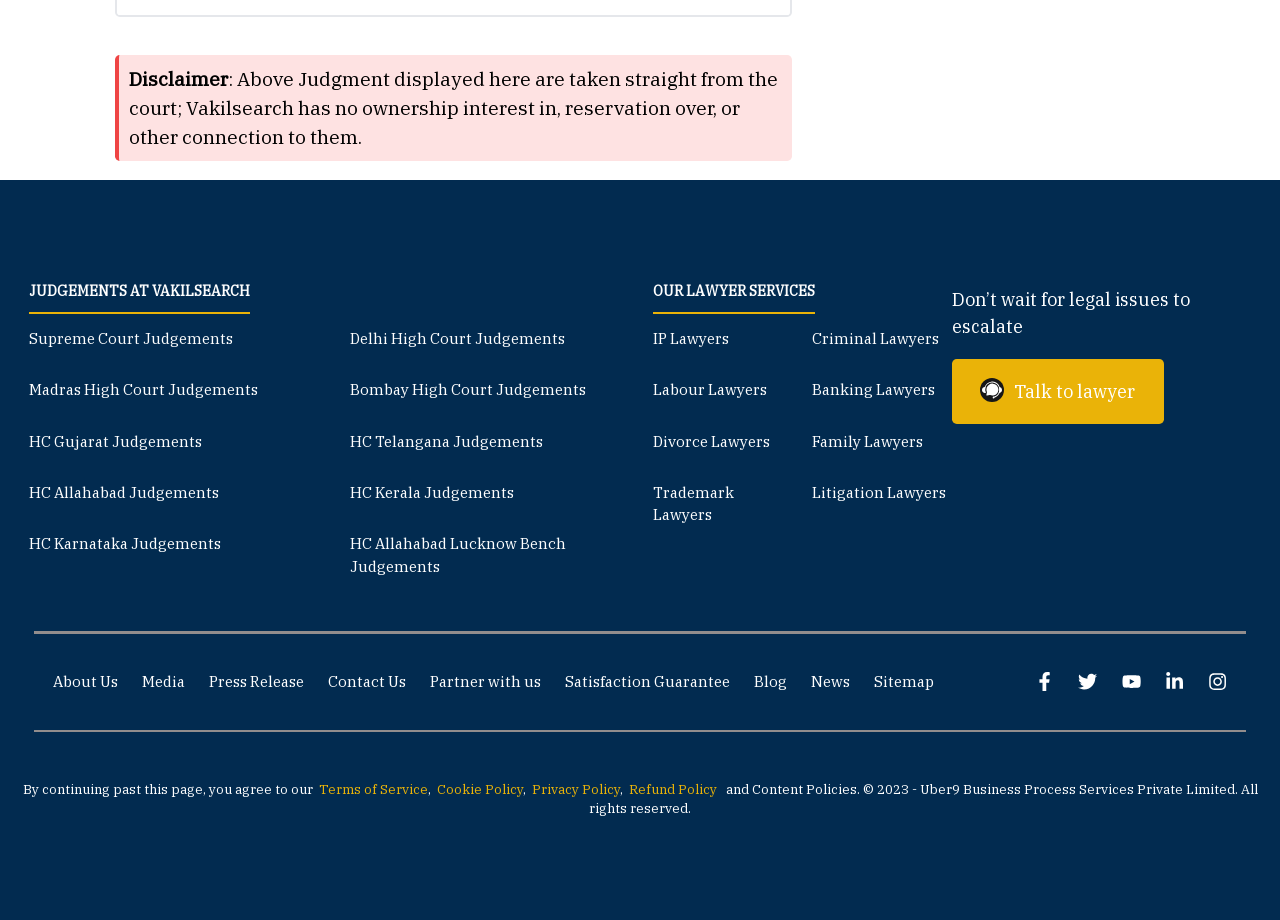What services are offered by the lawyers on this webpage?
Look at the screenshot and give a one-word or phrase answer.

IP, Criminal, Labour, etc.